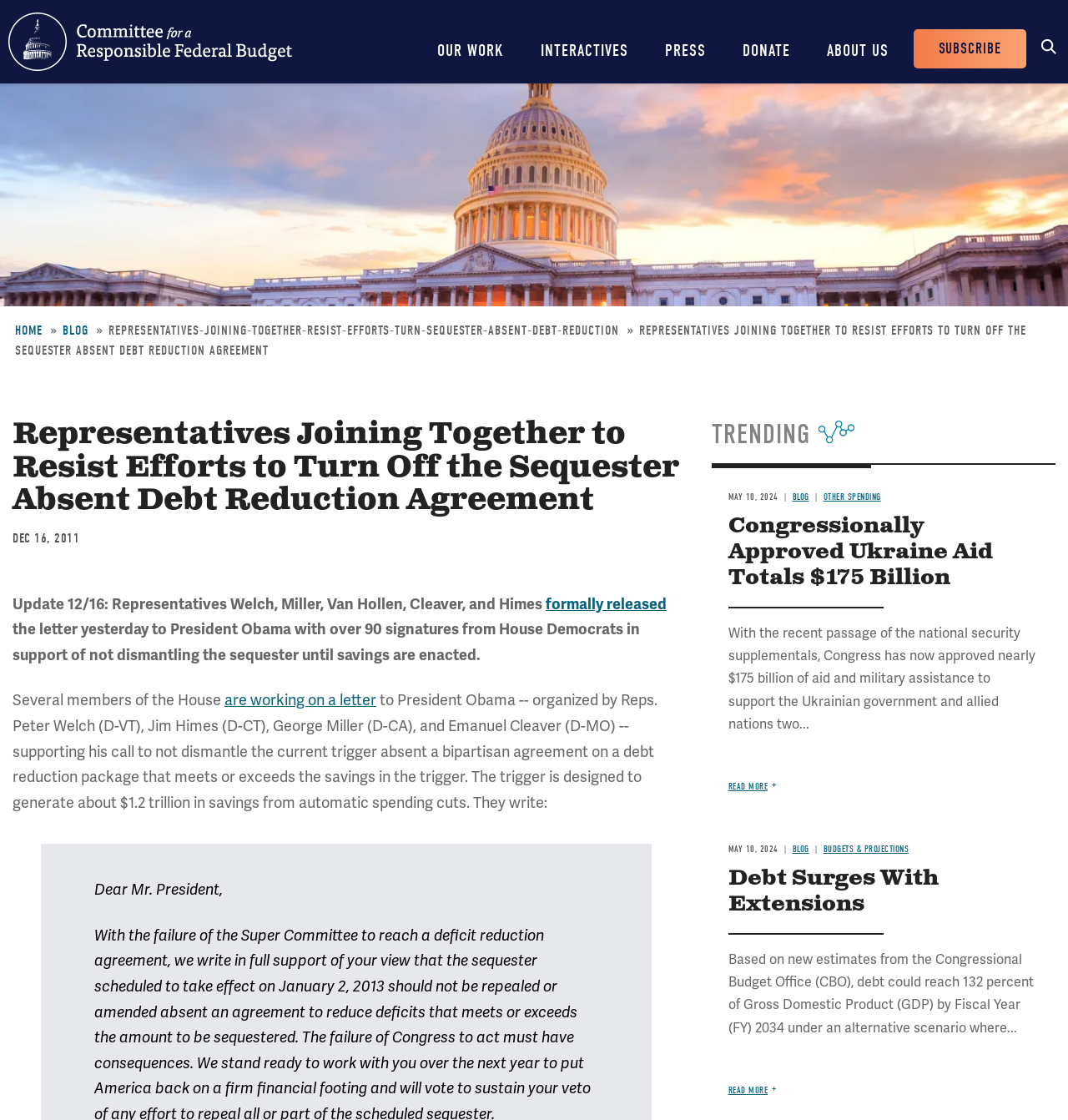Can you determine the main header of this webpage?

Representatives Joining Together to Resist Efforts to Turn Off the Sequester Absent Debt Reduction Agreement